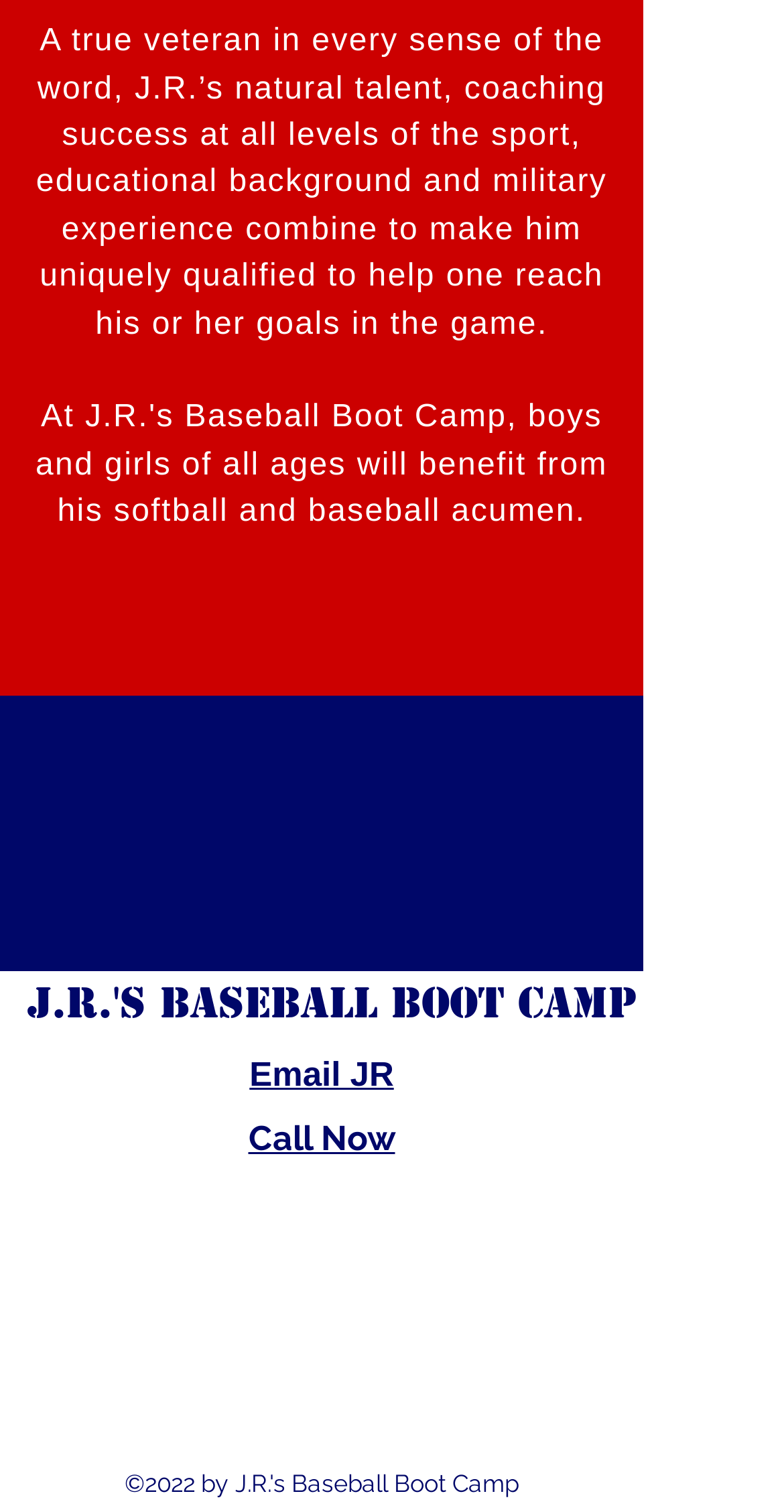Pinpoint the bounding box coordinates of the clickable element to carry out the following instruction: "Visit J.R.'S BASEBALL BOOT CAMP."

[0.035, 0.646, 0.812, 0.681]